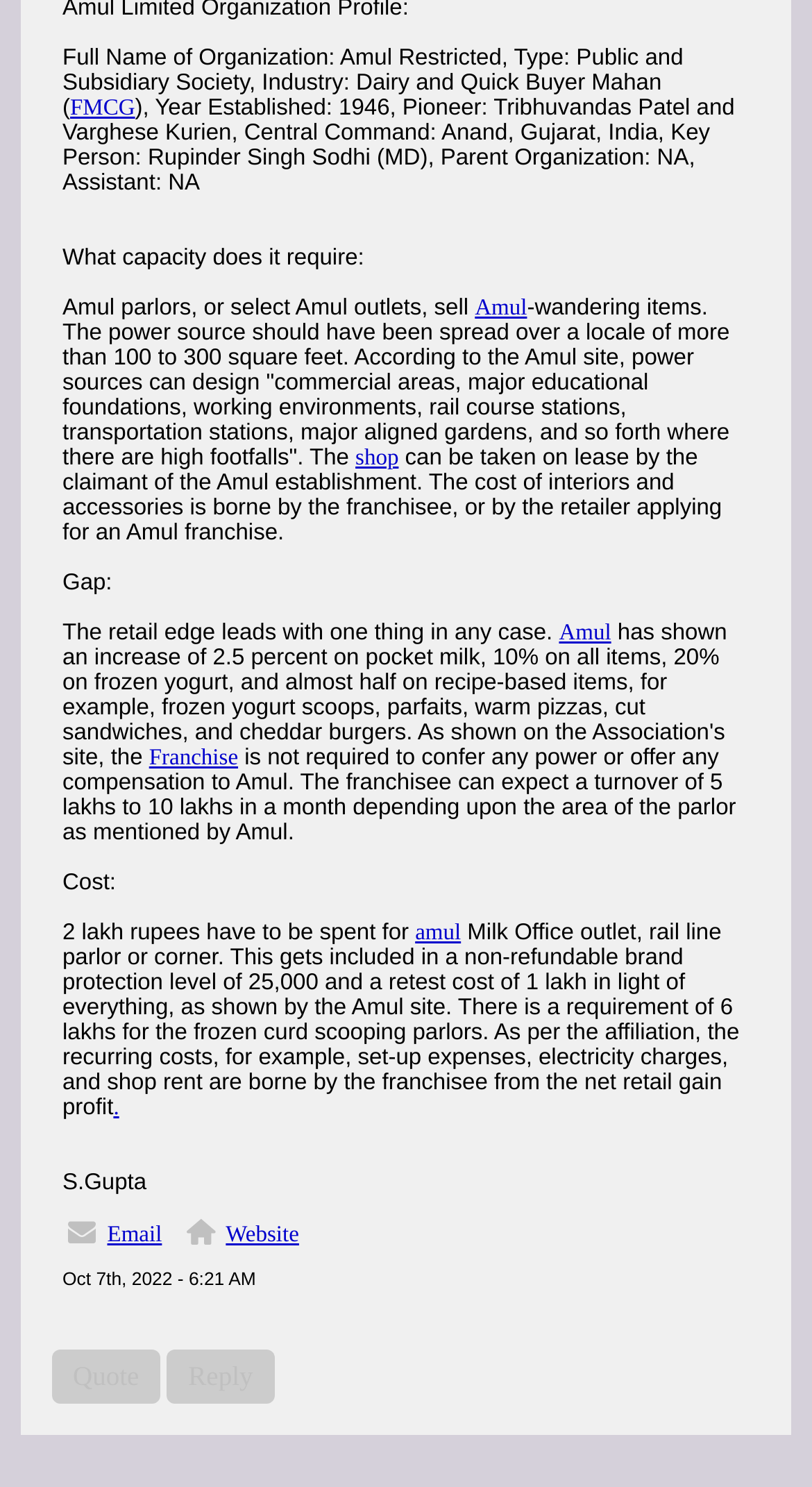Determine the bounding box coordinates of the region that needs to be clicked to achieve the task: "Send an 'Email'".

[0.132, 0.822, 0.199, 0.839]